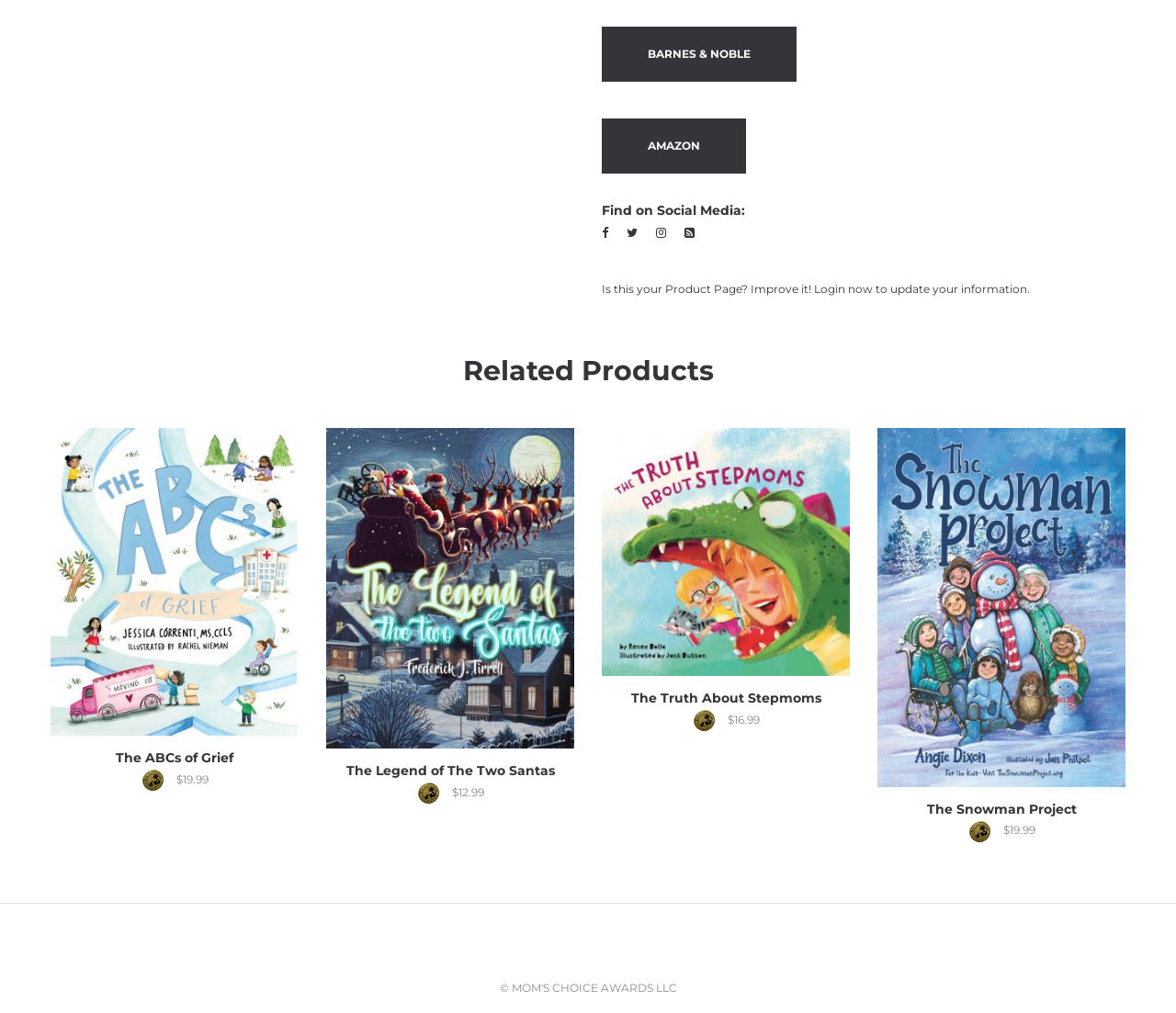From the element description: "Previous", extract the bounding box coordinates of the UI element. The coordinates should be expressed as four float numbers between 0 and 1, in the order [left, top, right, bottom].

None